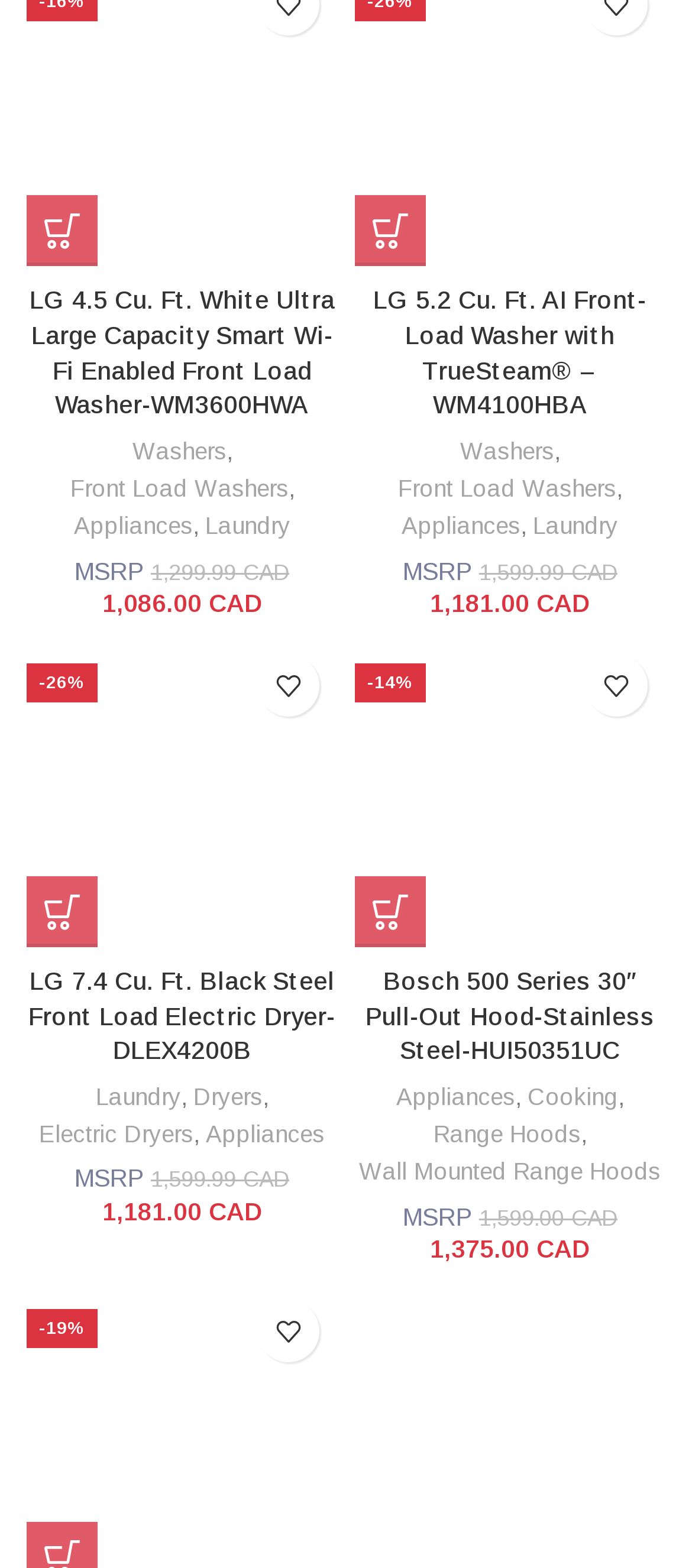Locate the bounding box of the UI element defined by this description: "Range Hoods". The coordinates should be given as four float numbers between 0 and 1, formatted as [left, top, right, bottom].

[0.627, 0.712, 0.84, 0.736]